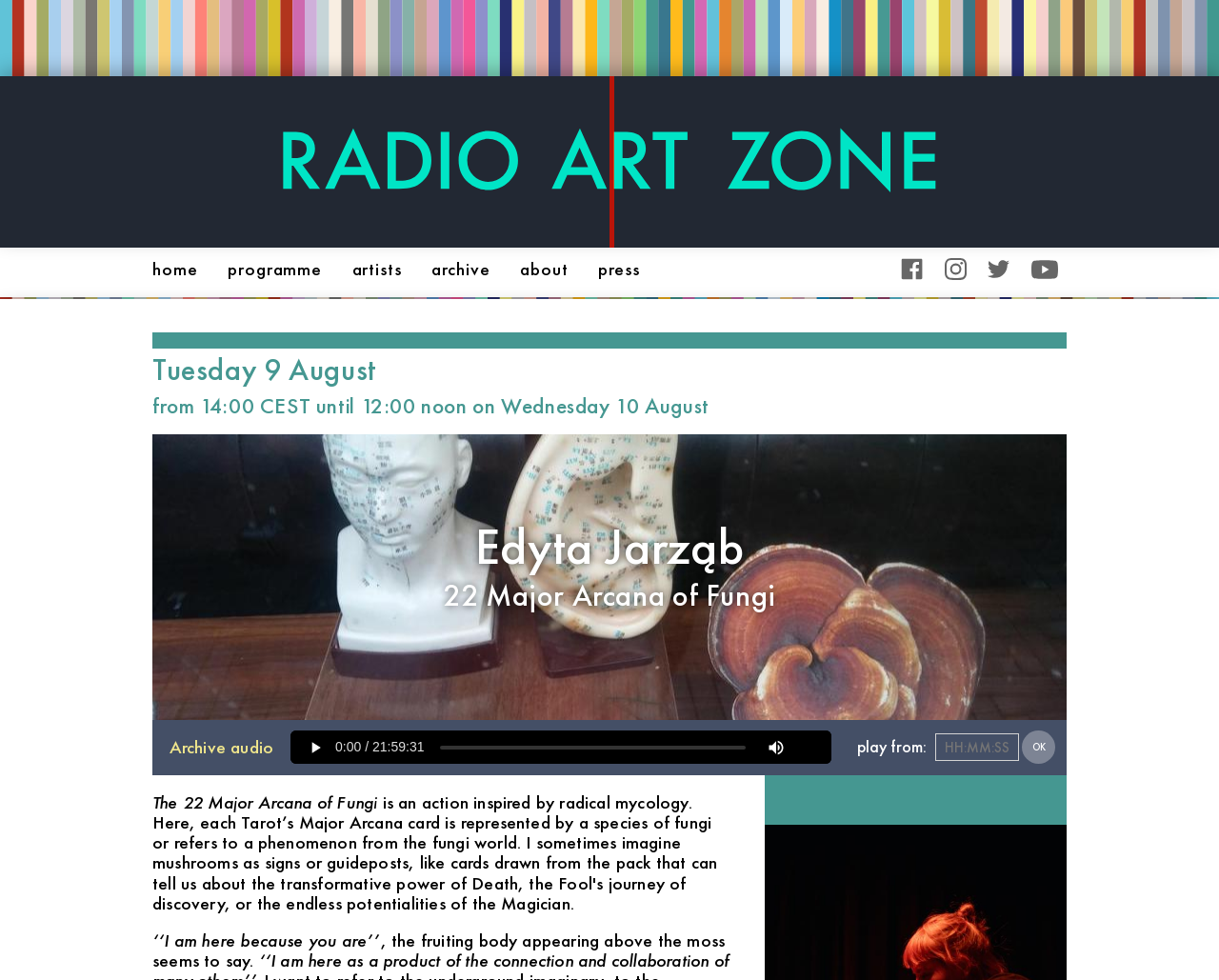What is the purpose of the textbox?
Look at the image and respond with a single word or a short phrase.

Enter play time